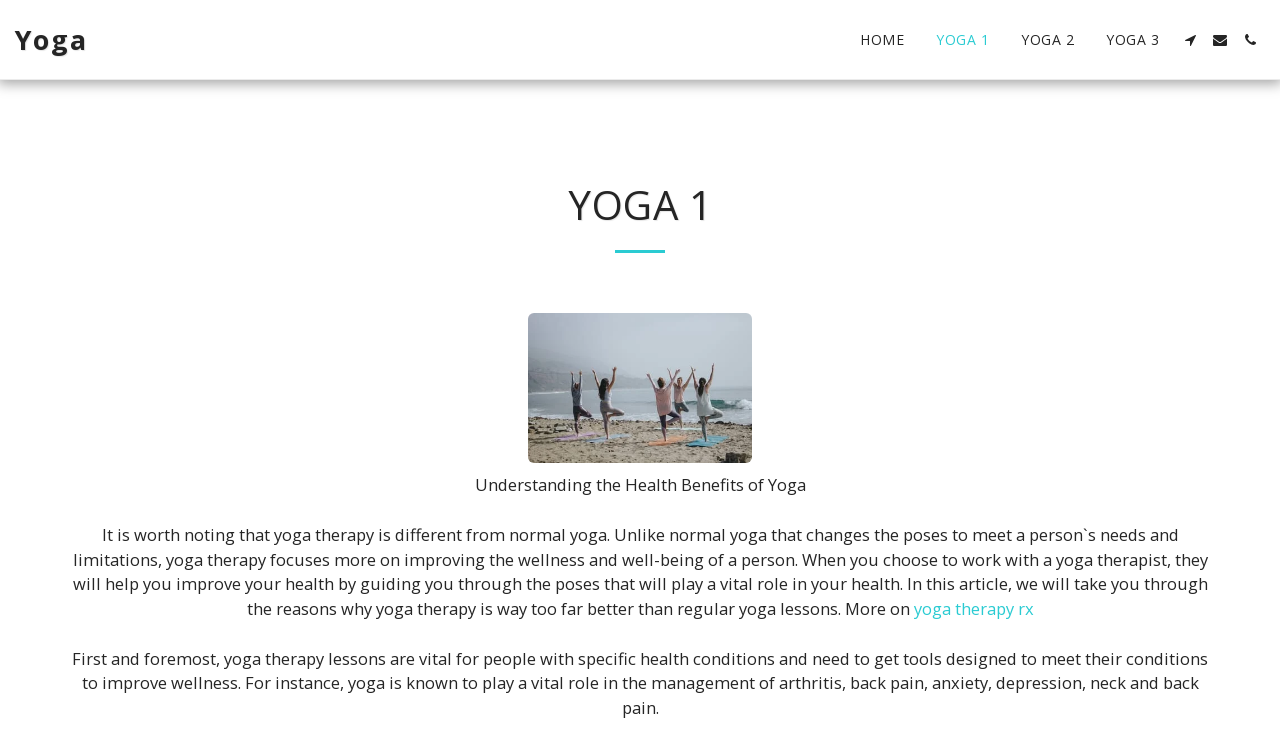Bounding box coordinates are specified in the format (top-left x, top-left y, bottom-right x, bottom-right y). All values are floating point numbers bounded between 0 and 1. Please provide the bounding box coordinate of the region this sentence describes: Home

[0.66, 0.035, 0.718, 0.072]